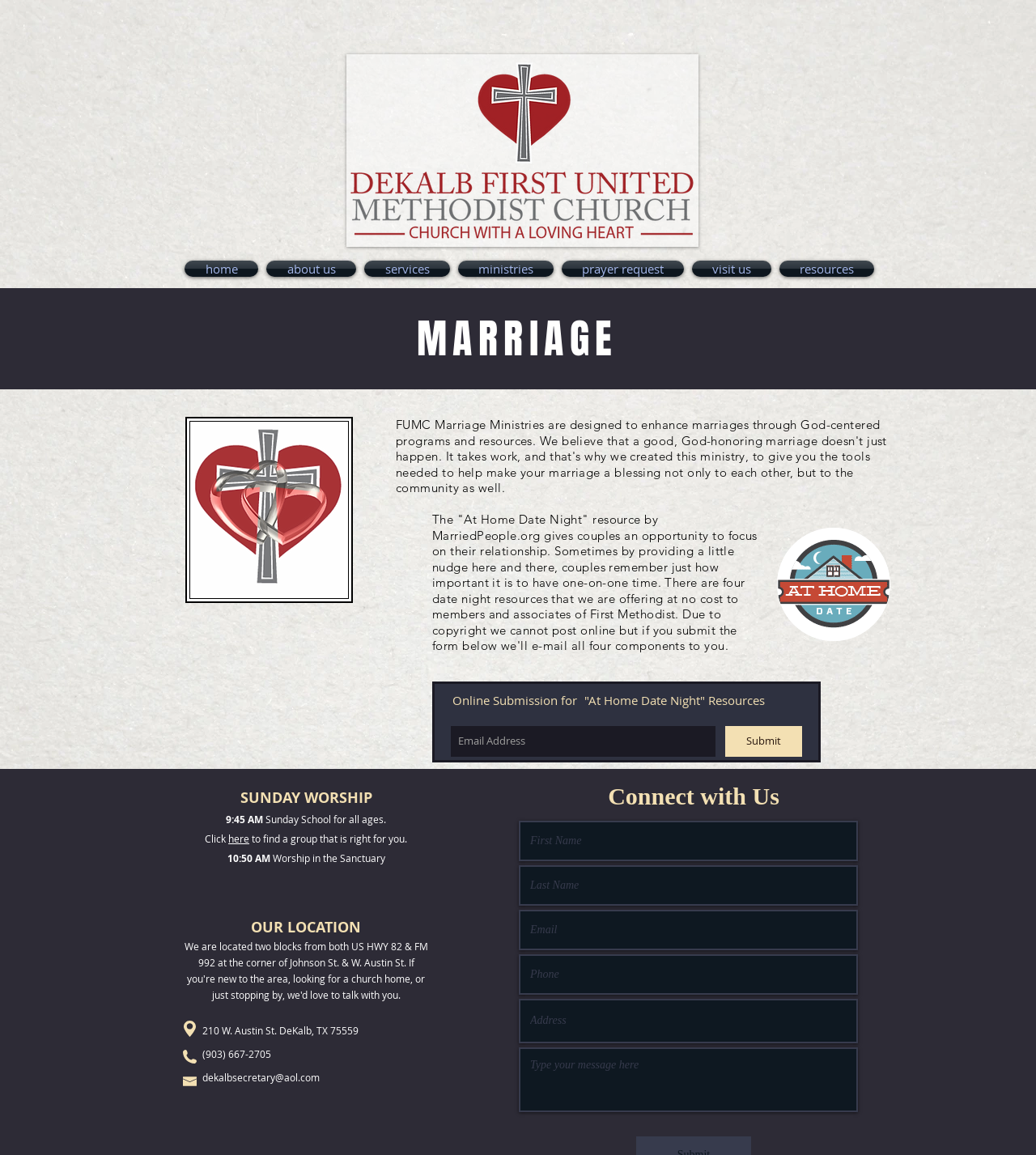Predict the bounding box coordinates of the UI element that matches this description: "Click here". The coordinates should be in the format [left, top, right, bottom] with each value between 0 and 1.

None